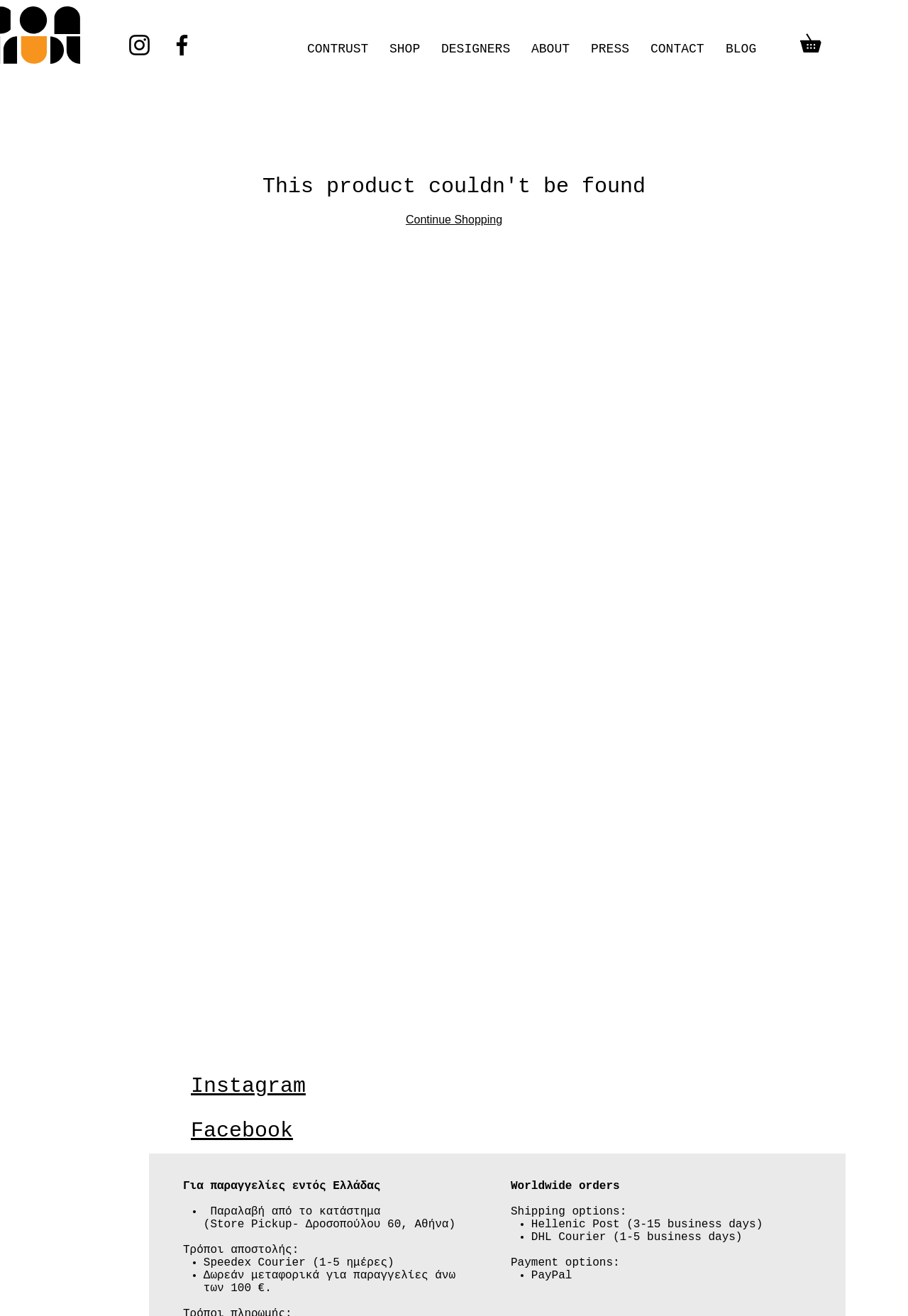Describe every aspect of the webpage comprehensively.

This webpage is a product page for Contrust Collective. At the top right corner, there is a button with an image. Below it, there is a navigation bar with links to different sections of the website, including "CONTRUST", "SHOP", "DESIGNERS", "ABOUT", "PRESS", "CONTACT", and "BLOG". 

To the left of the navigation bar, there is a social bar with links to Instagram and Facebook, each accompanied by an image. 

The main content of the page is divided into two sections. The left section has information about orders within Greece, including a heading with a link to Instagram, and a heading with a link to Facebook. Below these headings, there is text describing the options for receiving orders, including store pickup and courier services. 

The right section has information about worldwide orders, with a heading and text describing the shipping options, including Hellenic Post and DHL Courier. Below this, there is a section about payment options, which includes PayPal.